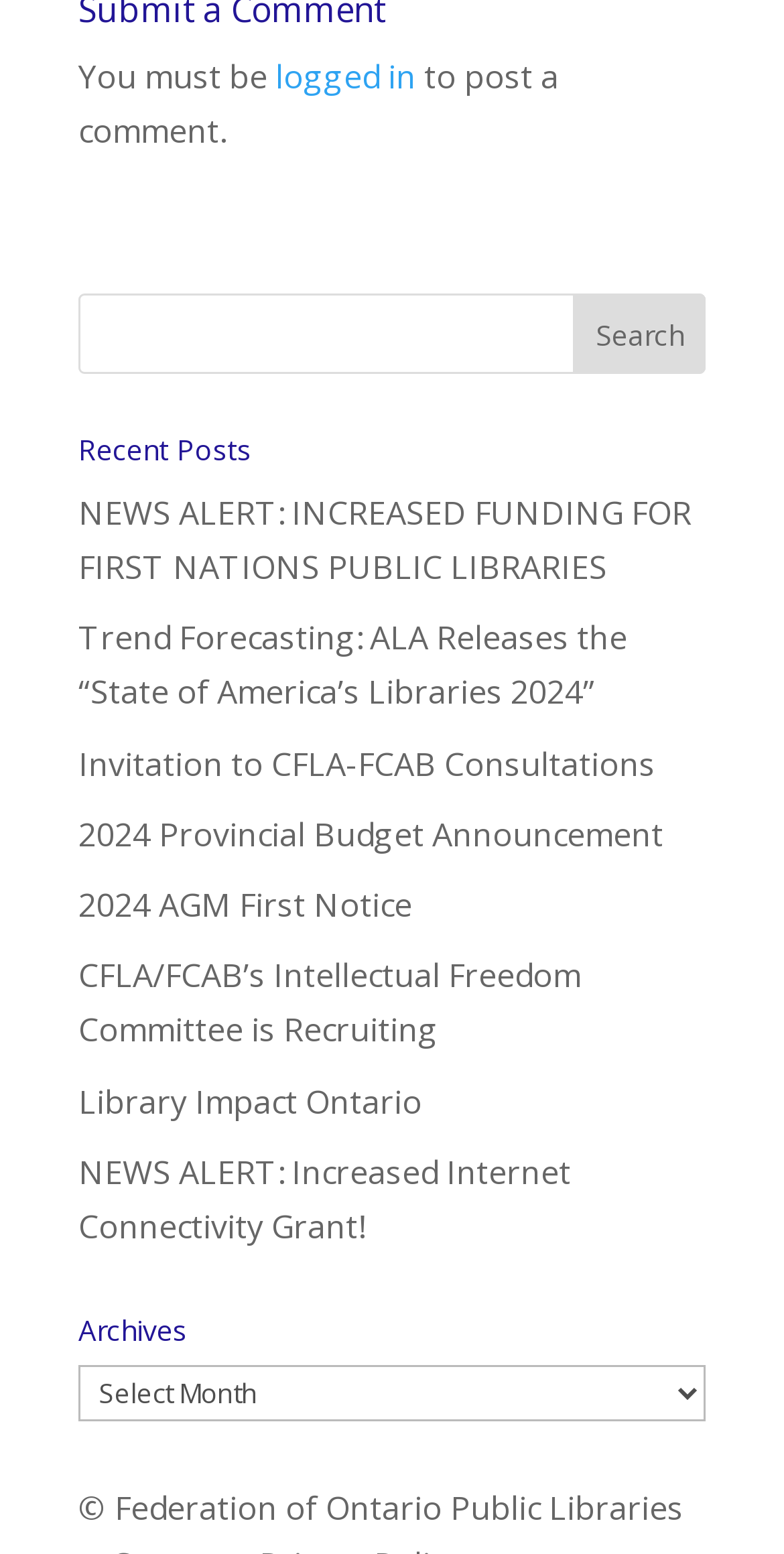Locate the bounding box coordinates of the item that should be clicked to fulfill the instruction: "click the 'Search' button".

[0.732, 0.189, 0.9, 0.241]